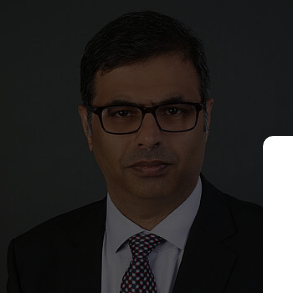Elaborate on the contents of the image in great detail.

The image features Ruchir Budhwar, a professional in the automotive industry, captured in a formal setting. He is dressed in a business suit, wearing glasses, and presents a confident demeanor. Ruchir holds the position of Executive Vice President and Industry Head for Manufacturing at Infosys. His participation is highlighted in relation to his upcoming presentation titled "Accelerate Into the Future of Mobility with Gen AI," which aims to explore the impact of generative AI on the automotive sector. This session promises to provide insights into real-world applications of AI in manufacturing, enhancing employee experience, and engaging customers effectively.